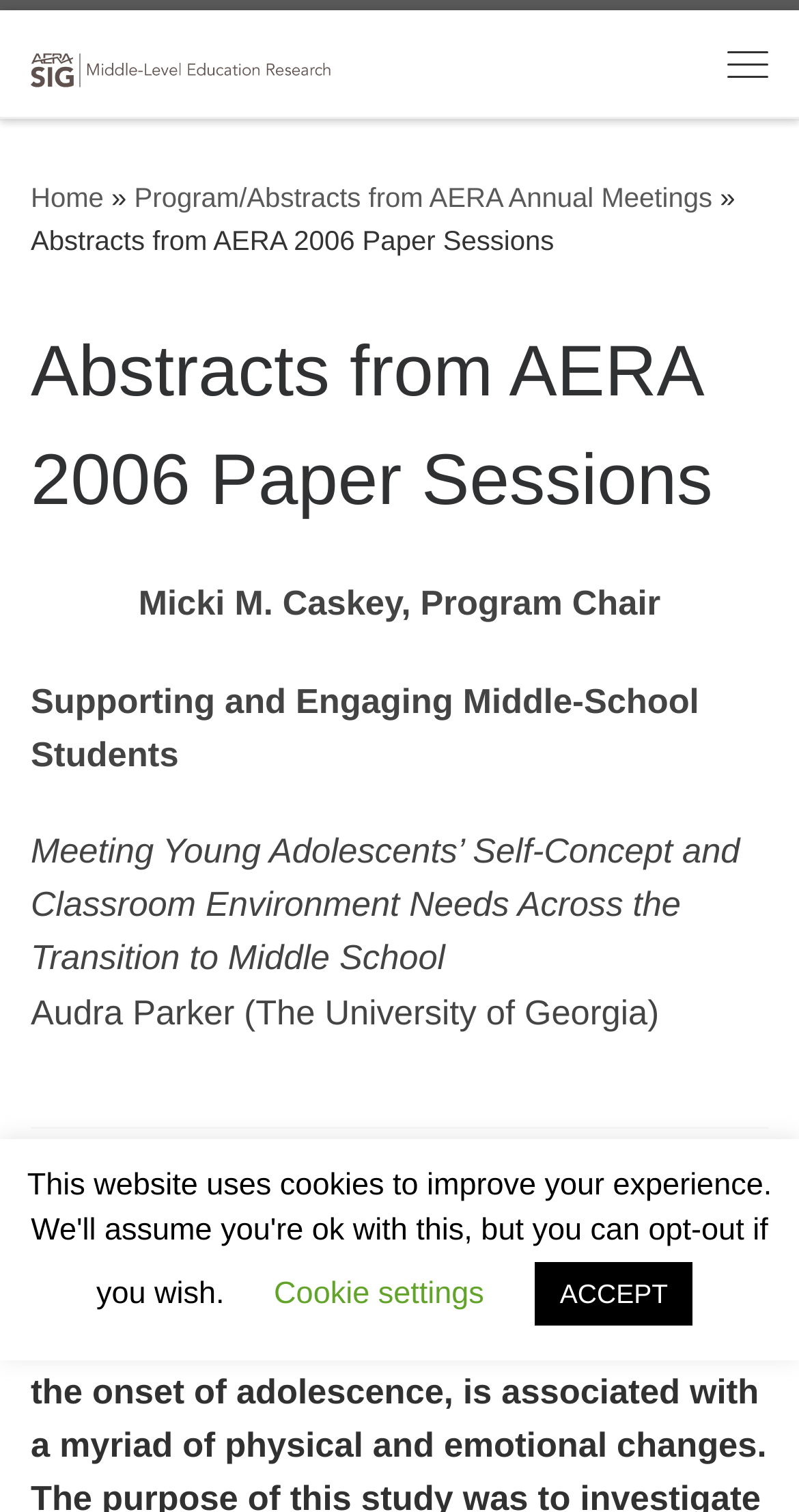Given the description of a UI element: "Cookie settings", identify the bounding box coordinates of the matching element in the webpage screenshot.

[0.343, 0.844, 0.606, 0.867]